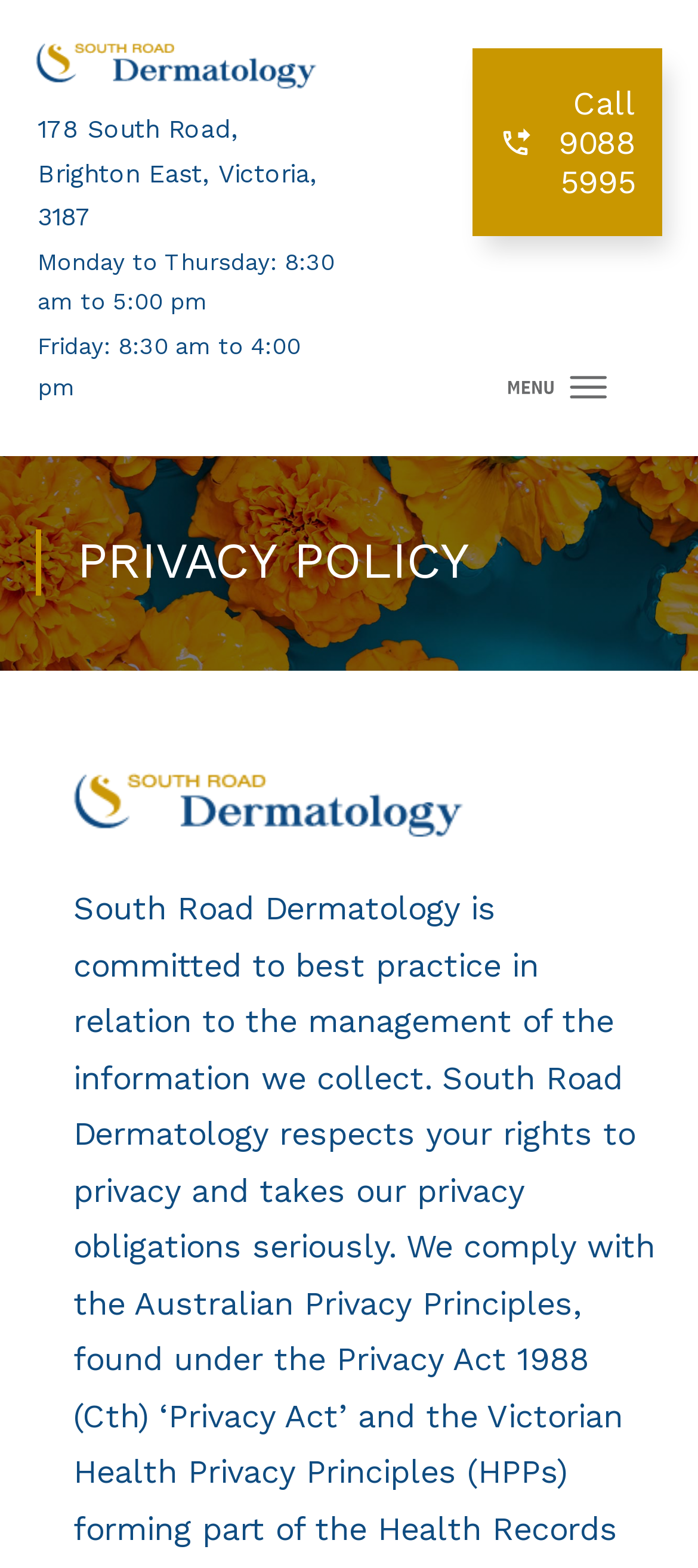Provide your answer in one word or a succinct phrase for the question: 
What is the name of the act that South Road Dermatology complies with?

Privacy Act 1988